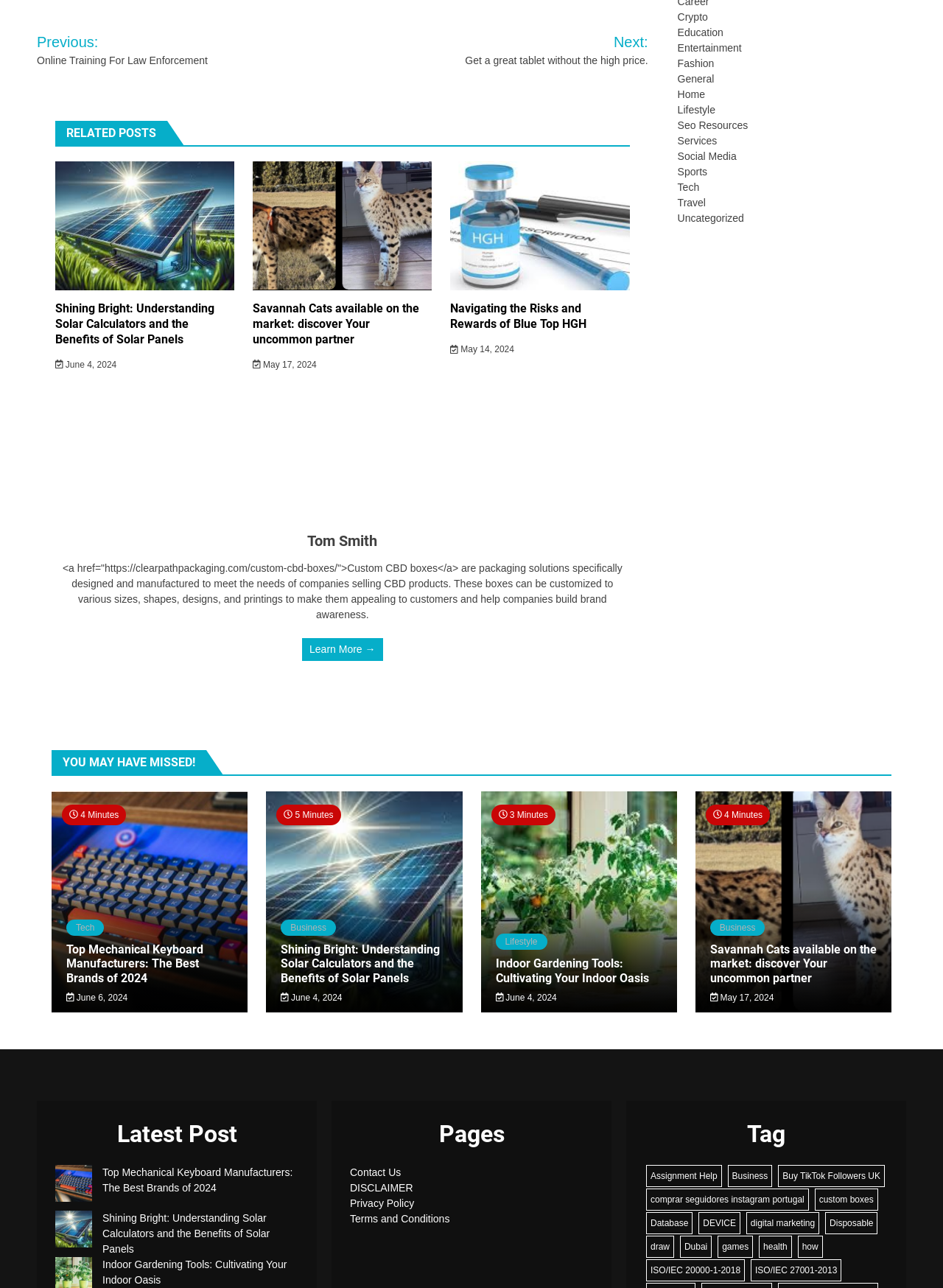Please find the bounding box for the UI component described as follows: "Comprehensive Car Insurance".

None